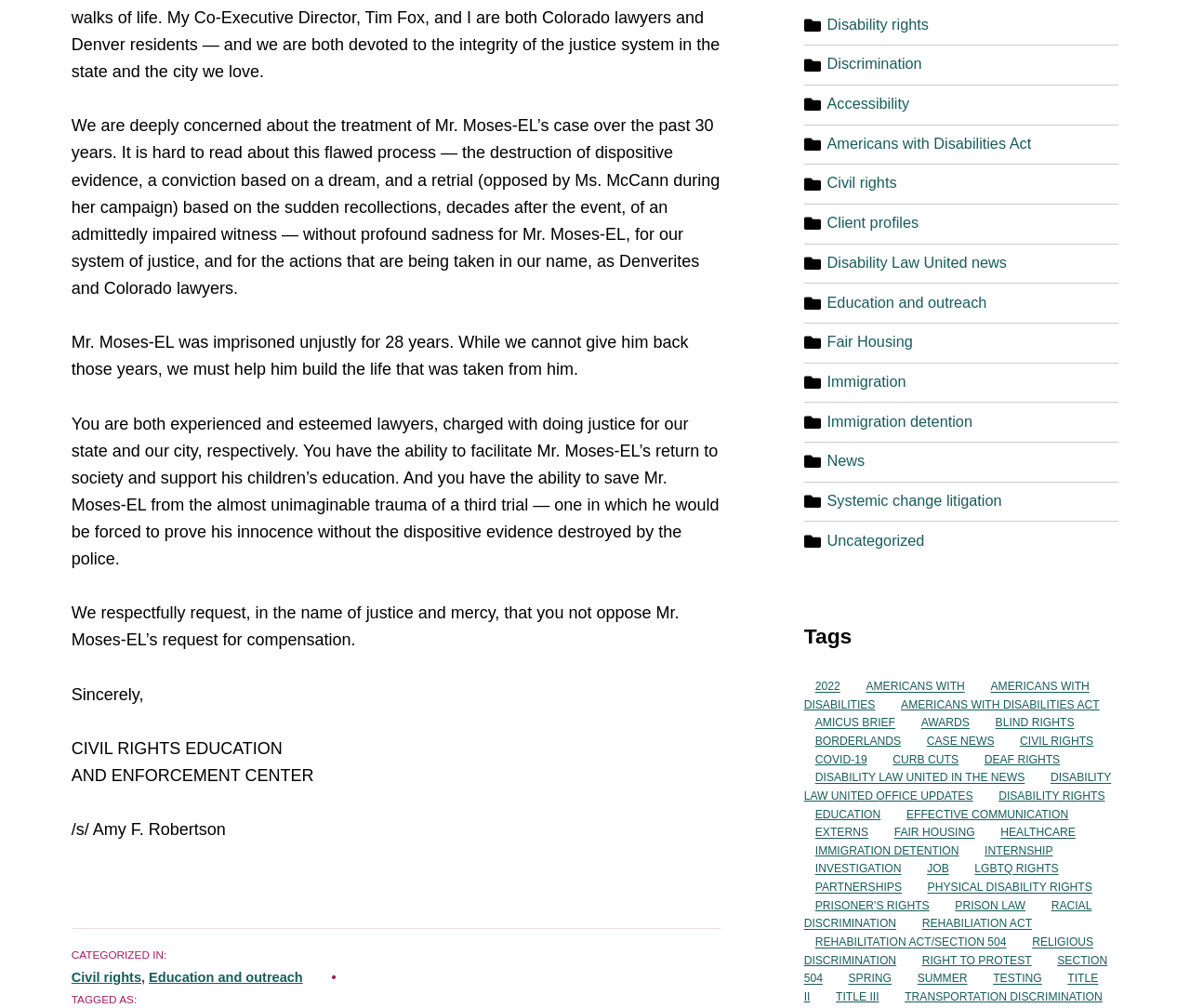What is the purpose of the letter?
Please provide a comprehensive and detailed answer to the question.

I inferred the purpose of the letter by reading the StaticText elements that form the content of the letter, which request that the recipients not oppose Mr. Moses-EL's request for compensation.